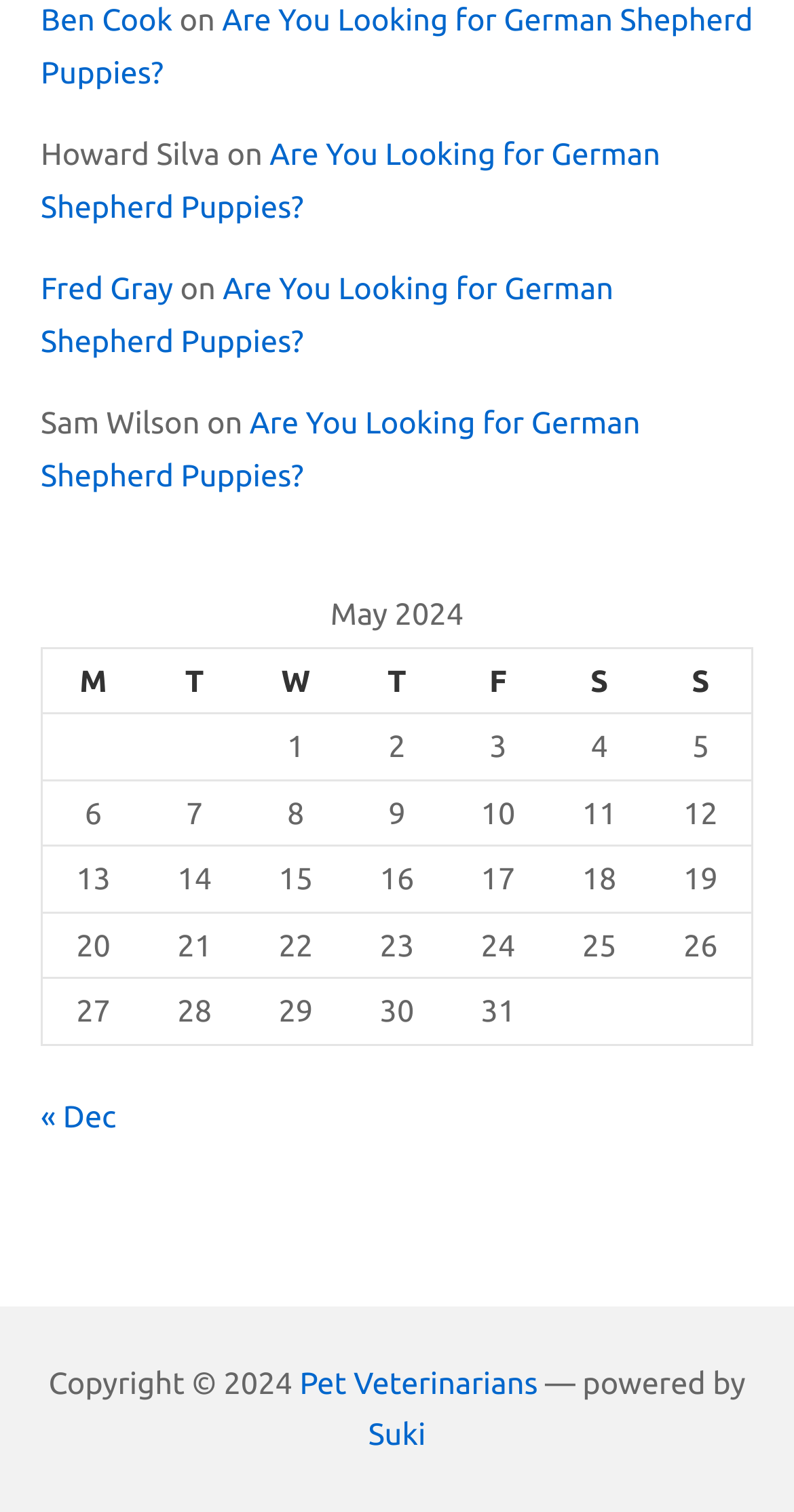Please find the bounding box coordinates of the section that needs to be clicked to achieve this instruction: "Click on the link to Suki".

[0.464, 0.937, 0.536, 0.96]